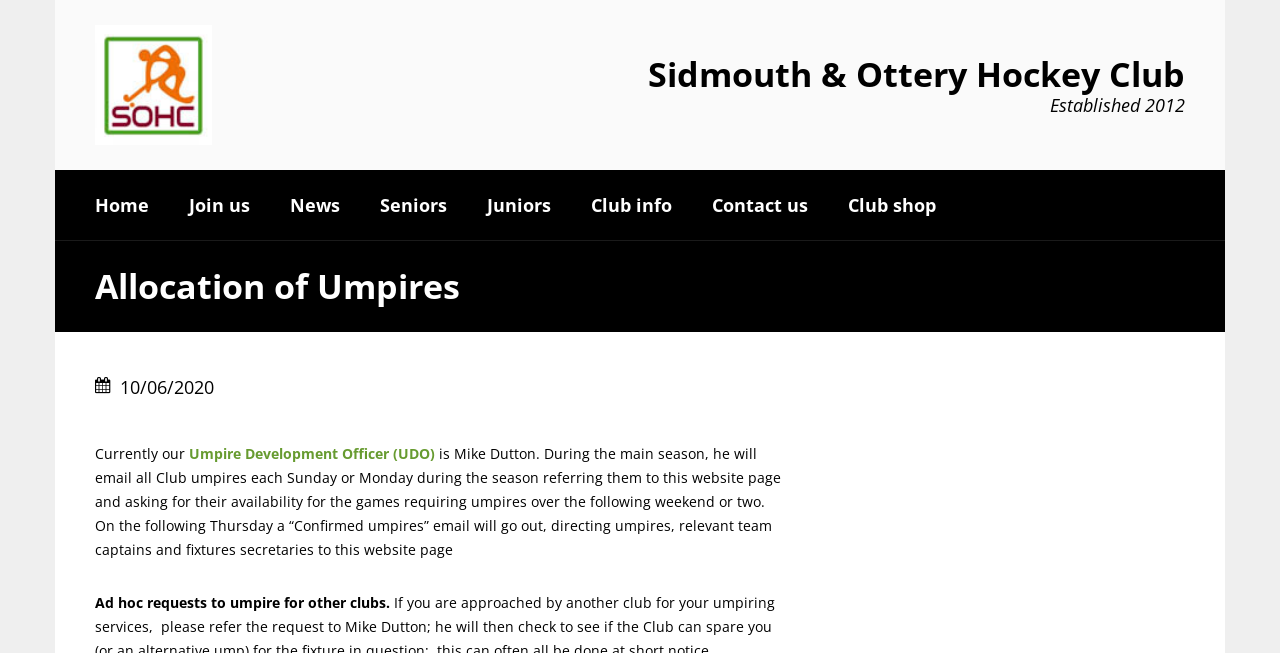Please find the bounding box coordinates in the format (top-left x, top-left y, bottom-right x, bottom-right y) for the given element description. Ensure the coordinates are floating point numbers between 0 and 1. Description: Seniors

[0.281, 0.26, 0.365, 0.368]